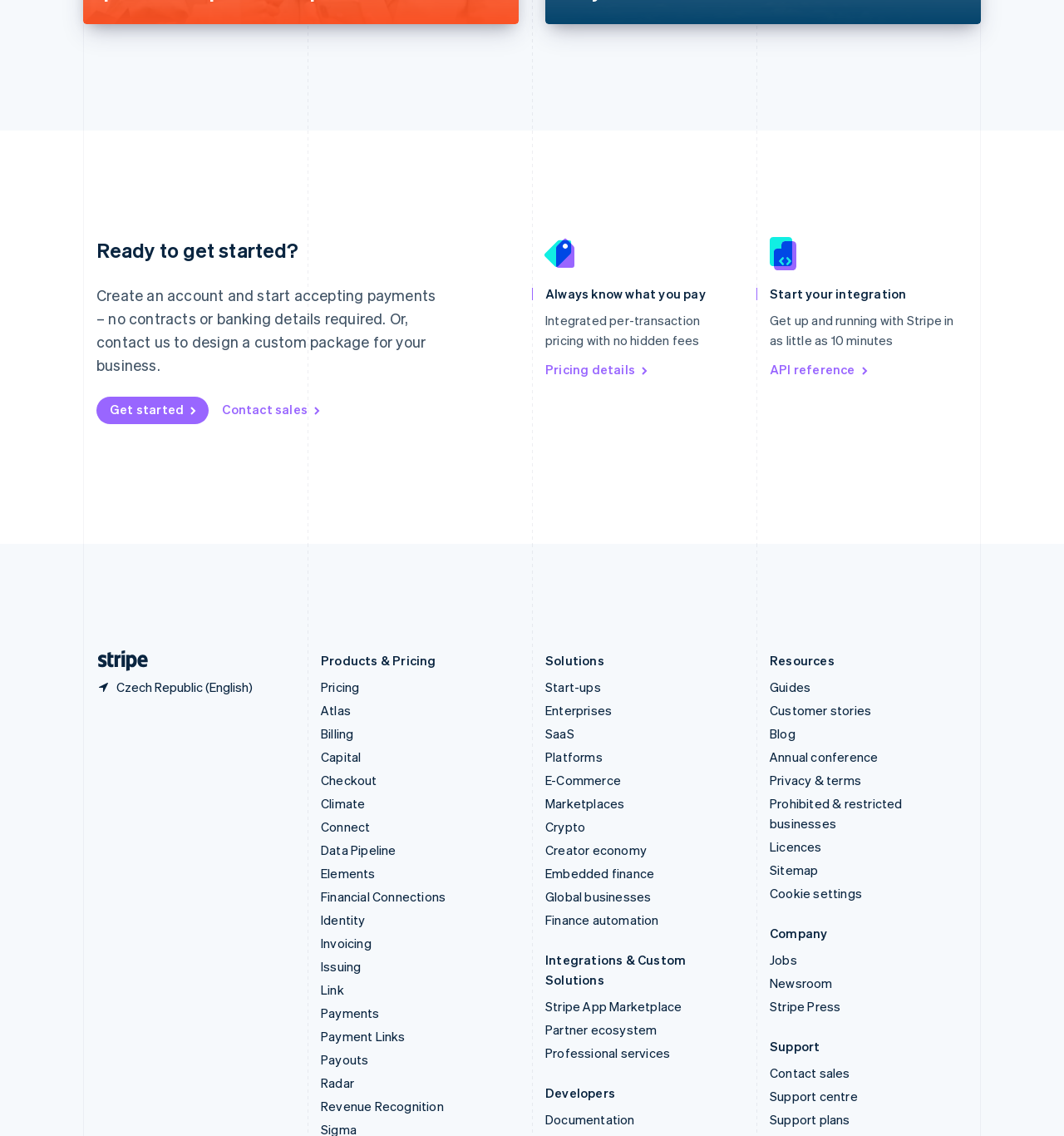What is the main purpose of this webpage?
Provide a concise answer using a single word or phrase based on the image.

Create an account and start accepting payments